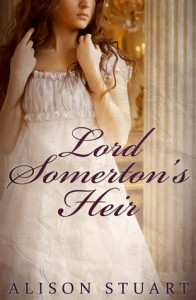Using the information in the image, give a detailed answer to the following question: What is the genre of the book?

The caption describes the book as a 'heartfelt historical romance', which suggests that the genre of the book is a combination of historical fiction and romance.